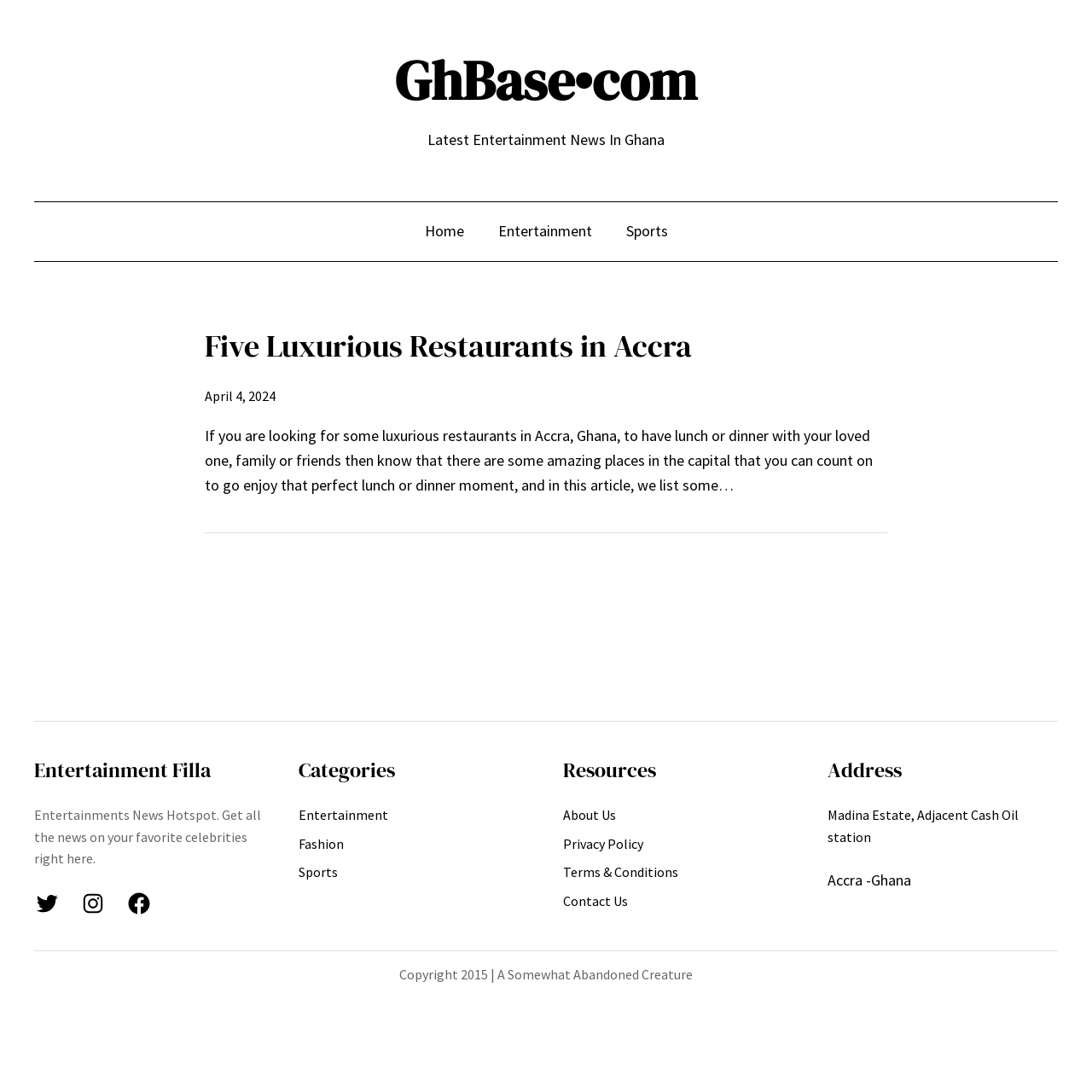Answer the question in one word or a short phrase:
How many social media links are there?

3